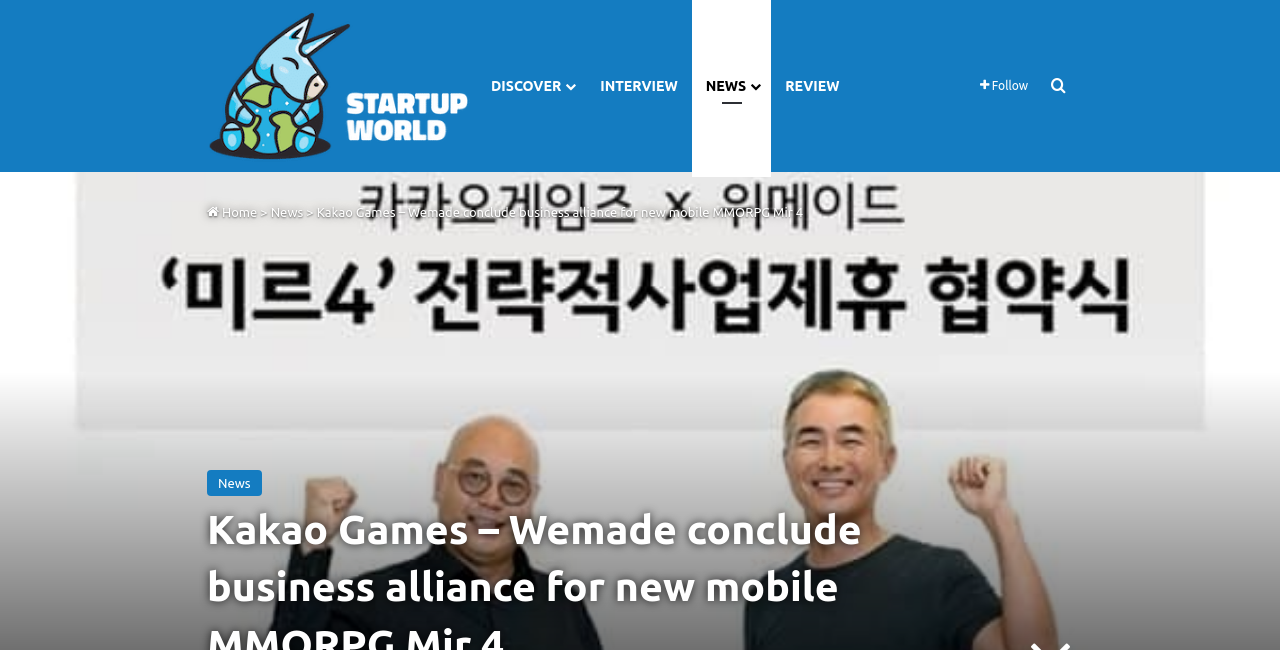Can you provide the bounding box coordinates for the element that should be clicked to implement the instruction: "follow"?

[0.754, 0.0, 0.815, 0.265]